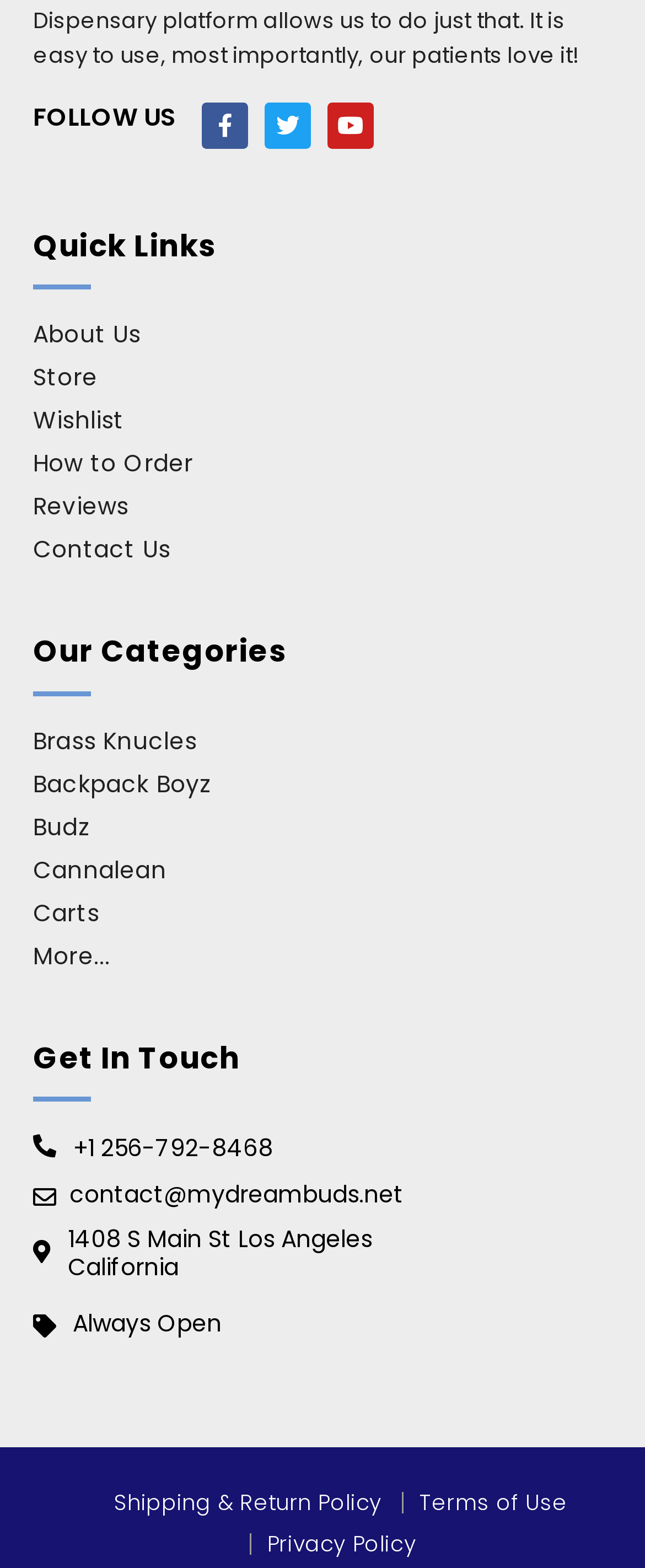Identify the bounding box coordinates of the clickable section necessary to follow the following instruction: "Go to About Us page". The coordinates should be presented as four float numbers from 0 to 1, i.e., [left, top, right, bottom].

[0.051, 0.199, 0.974, 0.227]